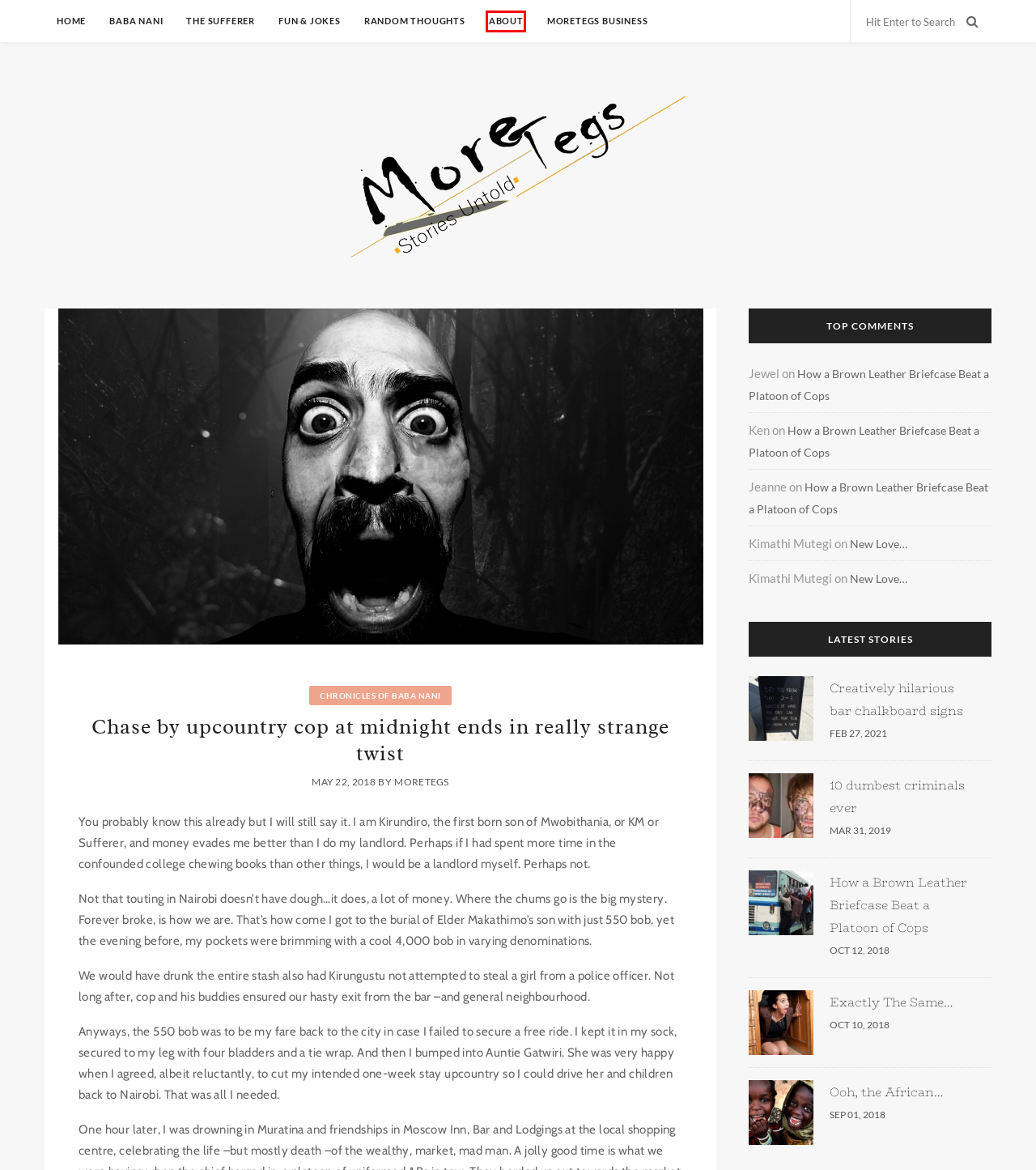Examine the screenshot of a webpage with a red bounding box around a specific UI element. Identify which webpage description best matches the new webpage that appears after clicking the element in the red bounding box. Here are the candidates:
A. Creatively hilarious bar chalkboard signs – MoreTegs
B. About – MoreTegs
C. Chronicles of Baba Nani – MoreTegs
D. Funny Lists – MoreTegs
E. New Love… – MoreTegs
F. MoreTegs – MoreTegs
G. Adventures of a Sufferer – MoreTegs
H. How a Brown Leather Briefcase Beat a Platoon of Cops – MoreTegs

B